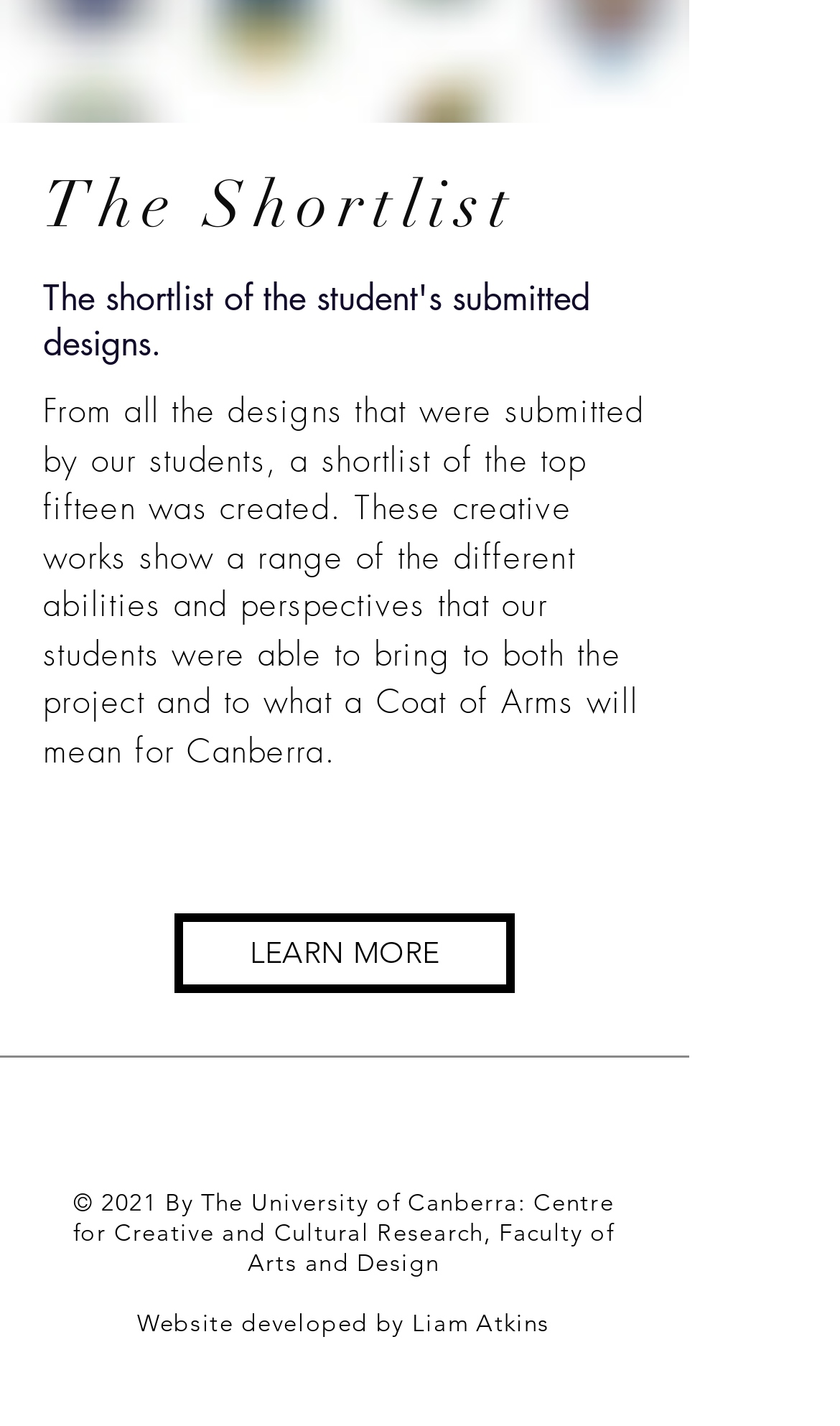What is the affiliation of the Centre for Creative and Cultural Research?
Based on the visual, give a brief answer using one word or a short phrase.

University of Canberra